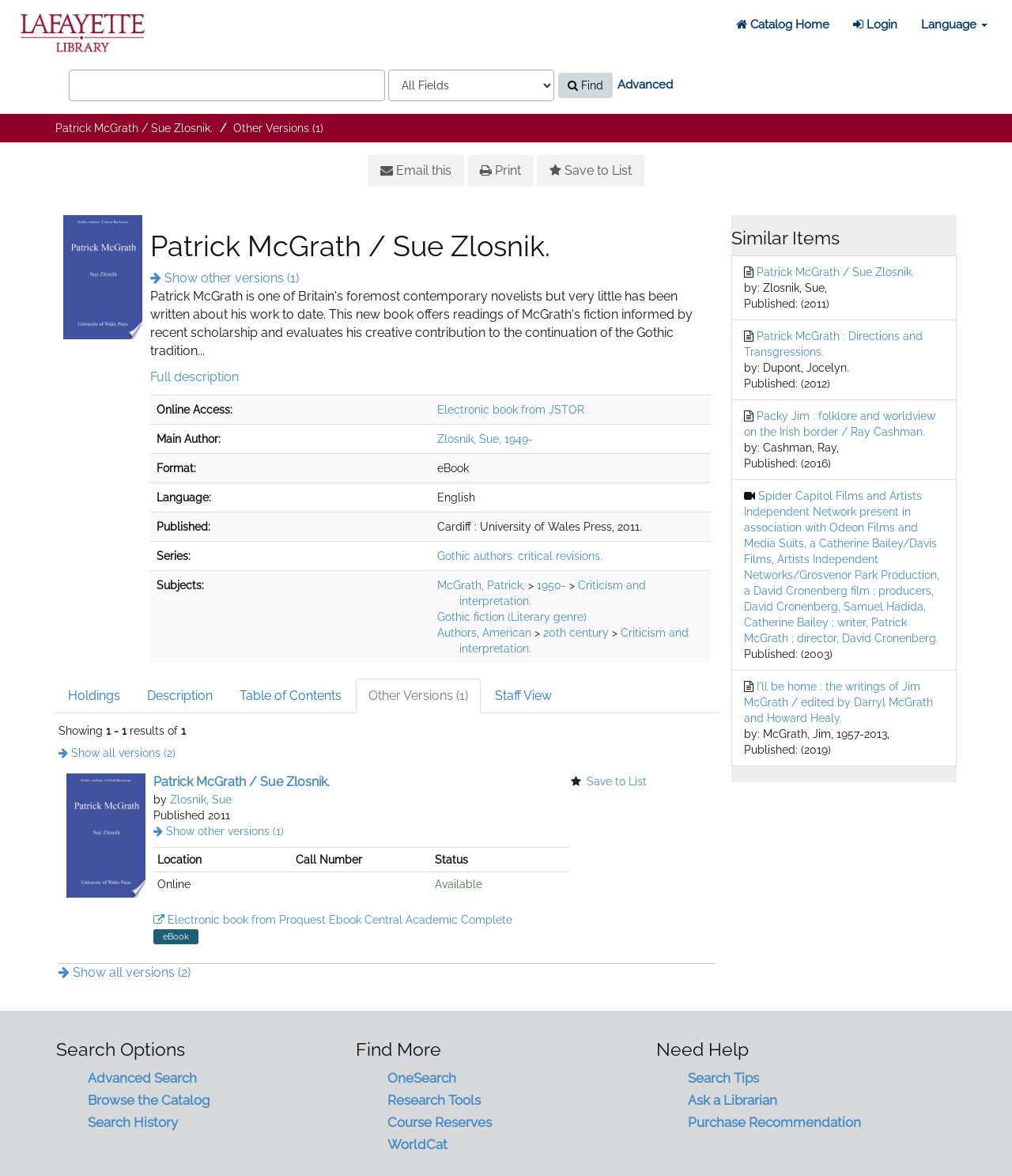Based on the element description "Patrick McGrath / Sue Zlosnik.", predict the bounding box coordinates of the UI element.

[0.055, 0.104, 0.21, 0.114]